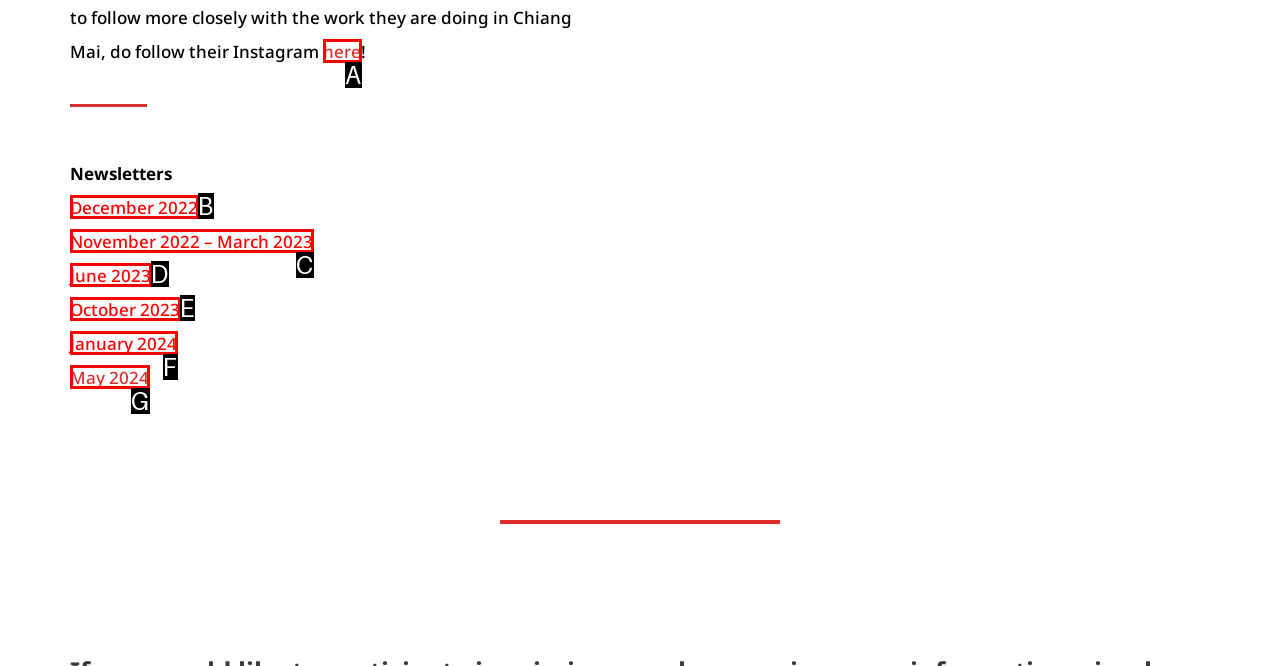Select the letter of the HTML element that best fits the description: alt="IMC Australia" title="logo-desktop"
Answer with the corresponding letter from the provided choices.

None